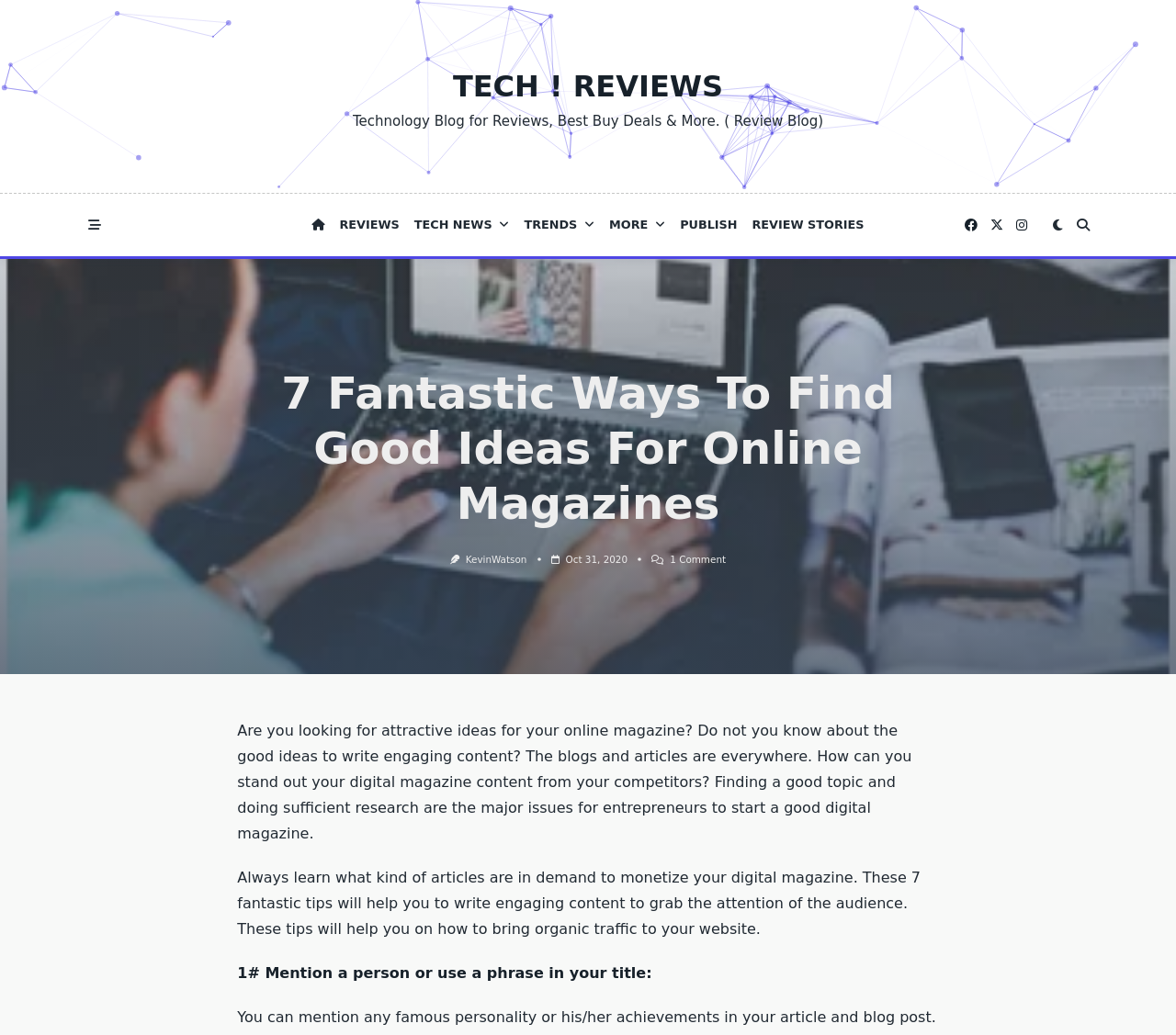Who is the author of the article?
Refer to the image and give a detailed answer to the query.

The author of the article can be found below the main heading, where it says 'KevinWatson' in a link element.